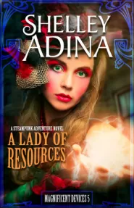Paint a vivid picture with your description of the image.

The image features the book cover of "A Lady of Resources," written by Shelley Adina. This captivating cover showcases a young woman, who appears to be inspired by steampunk aesthetics, with striking green eyes and vibrant makeup. She holds a glowing orb in her hand, suggesting a sense of magic or power. The background is a blend of dark and mysterious tones, enhancing the intriguing atmosphere of the story. The title is prominently displayed in bold, golden letters, alongside the author's name at the top. This is the fifth installment in the "Magnificent Devices" series, hinting at a narrative rich with adventure and historical fantasy elements.